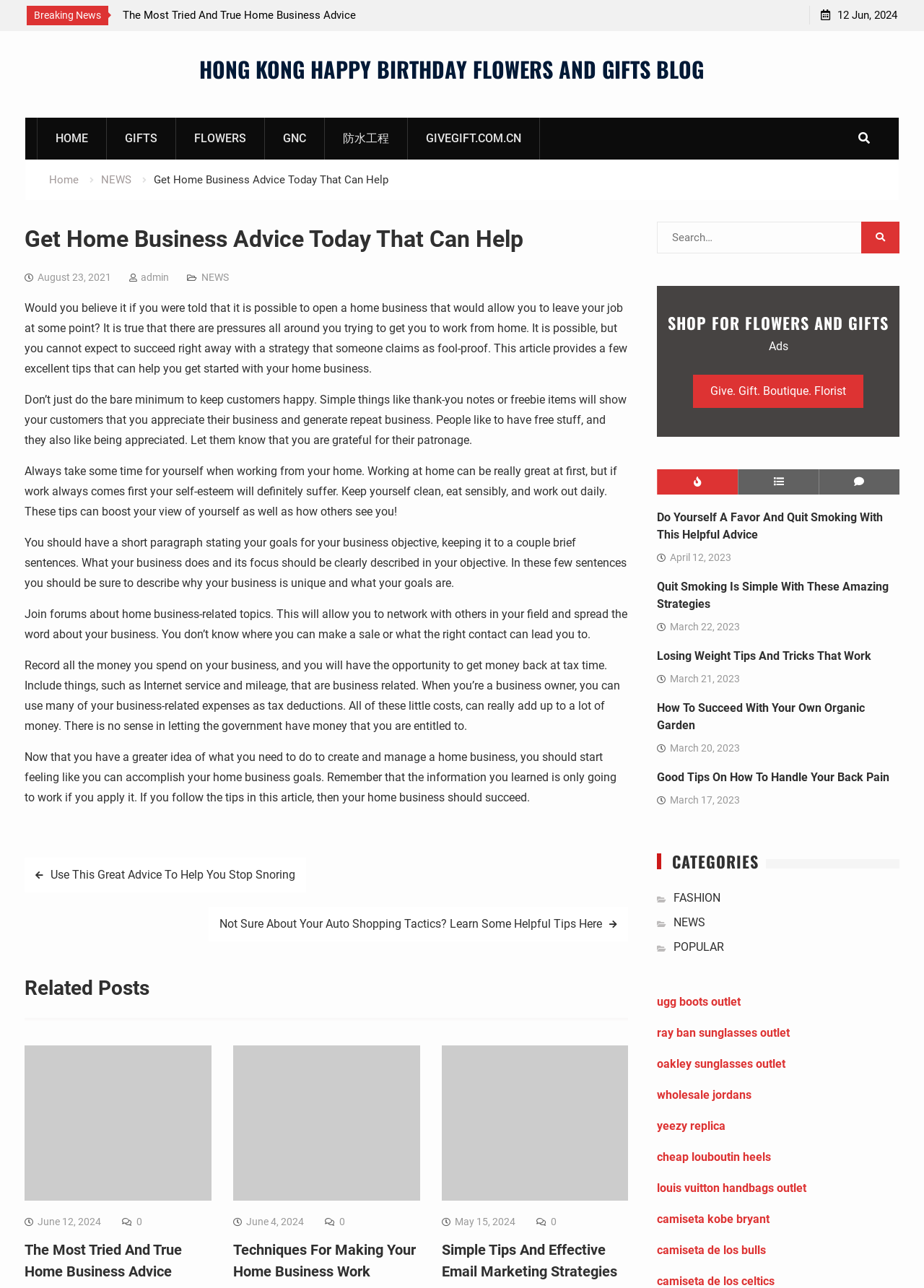Please identify the bounding box coordinates for the region that you need to click to follow this instruction: "Click on the 'HOME' link".

[0.04, 0.091, 0.116, 0.124]